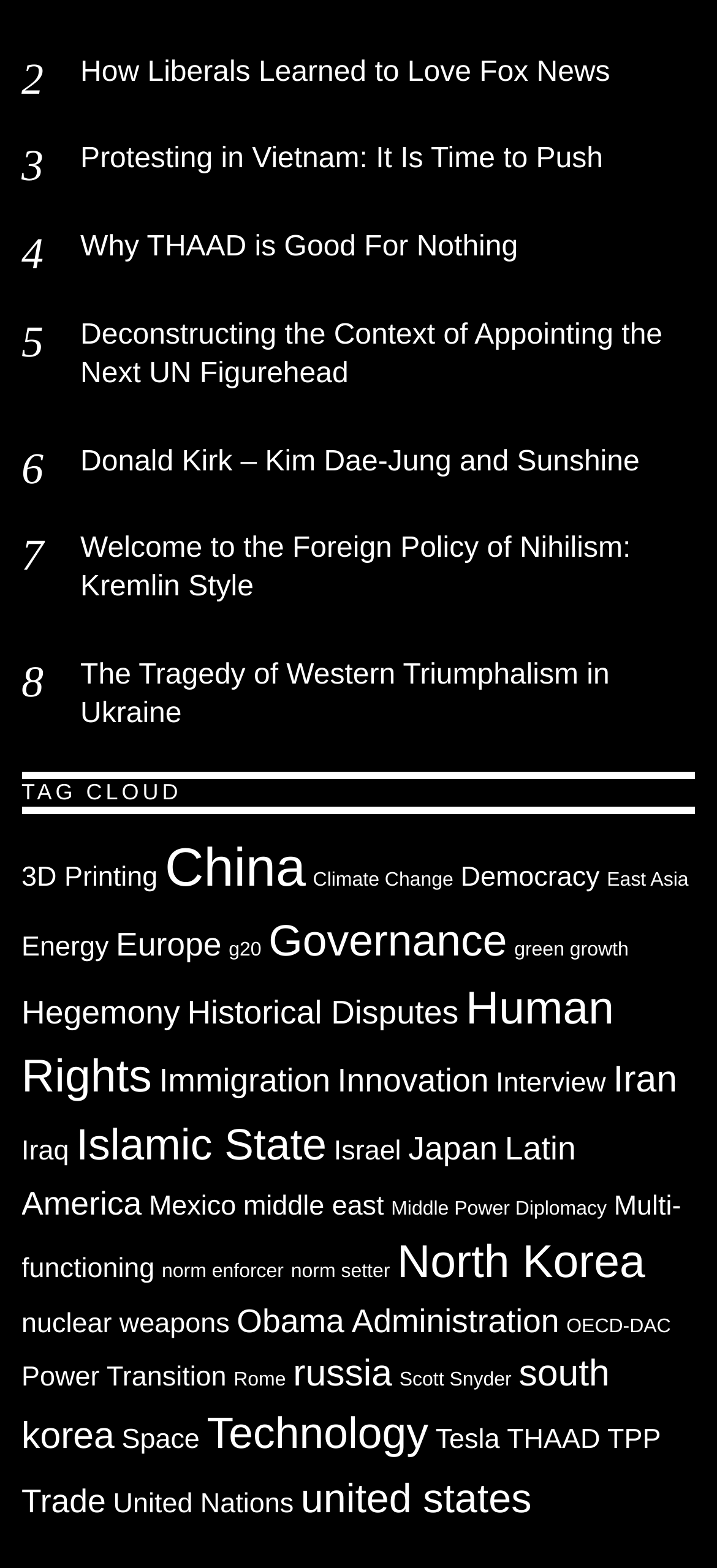What is the topic of the first link on the webpage?
Answer with a single word or phrase, using the screenshot for reference.

How Liberals Learned to Love Fox News